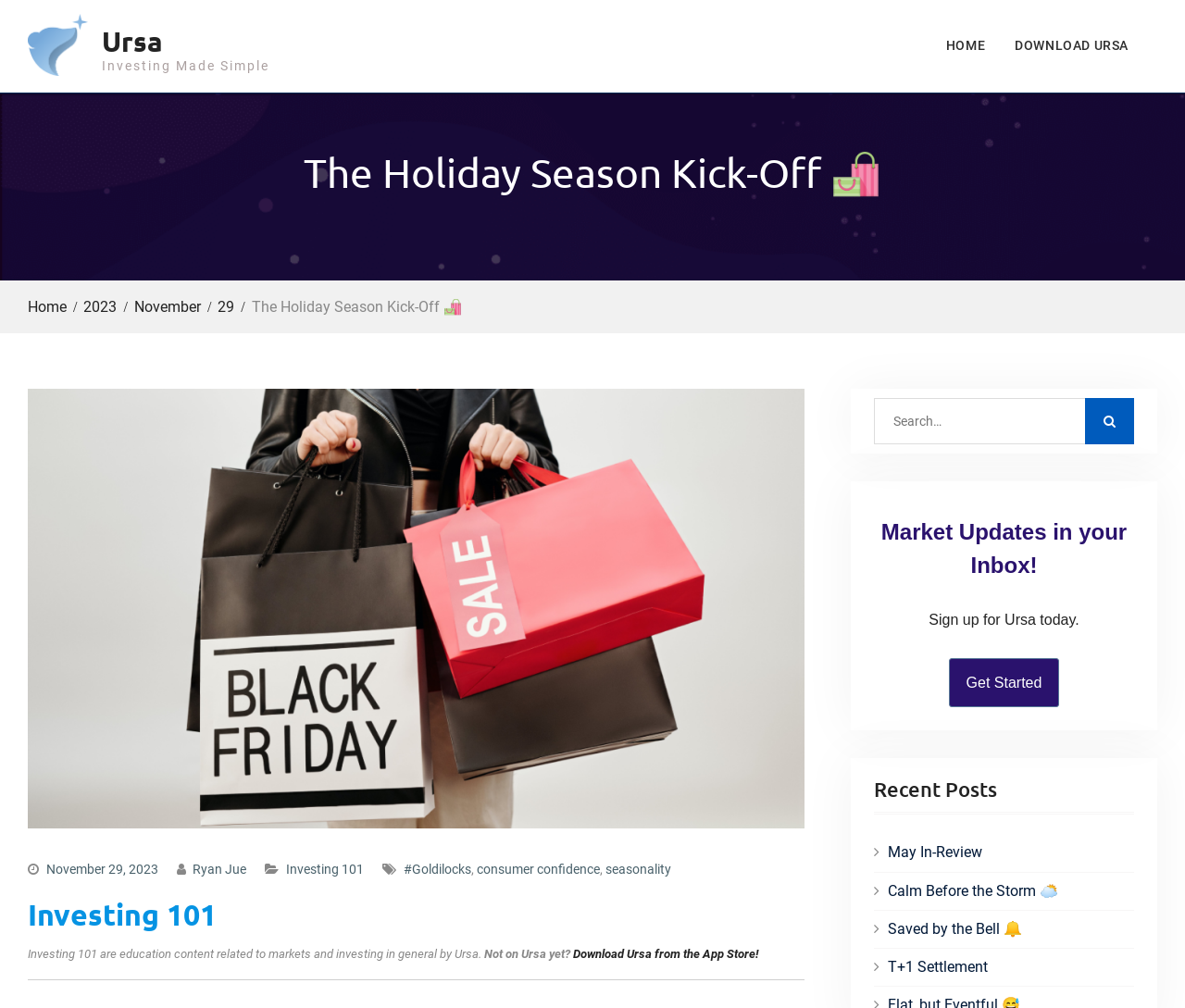Provide the bounding box coordinates, formatted as (top-left x, top-left y, bottom-right x, bottom-right y), with all values being floating point numbers between 0 and 1. Identify the bounding box of the UI element that matches the description: Download Ursa

[0.844, 0.014, 0.965, 0.078]